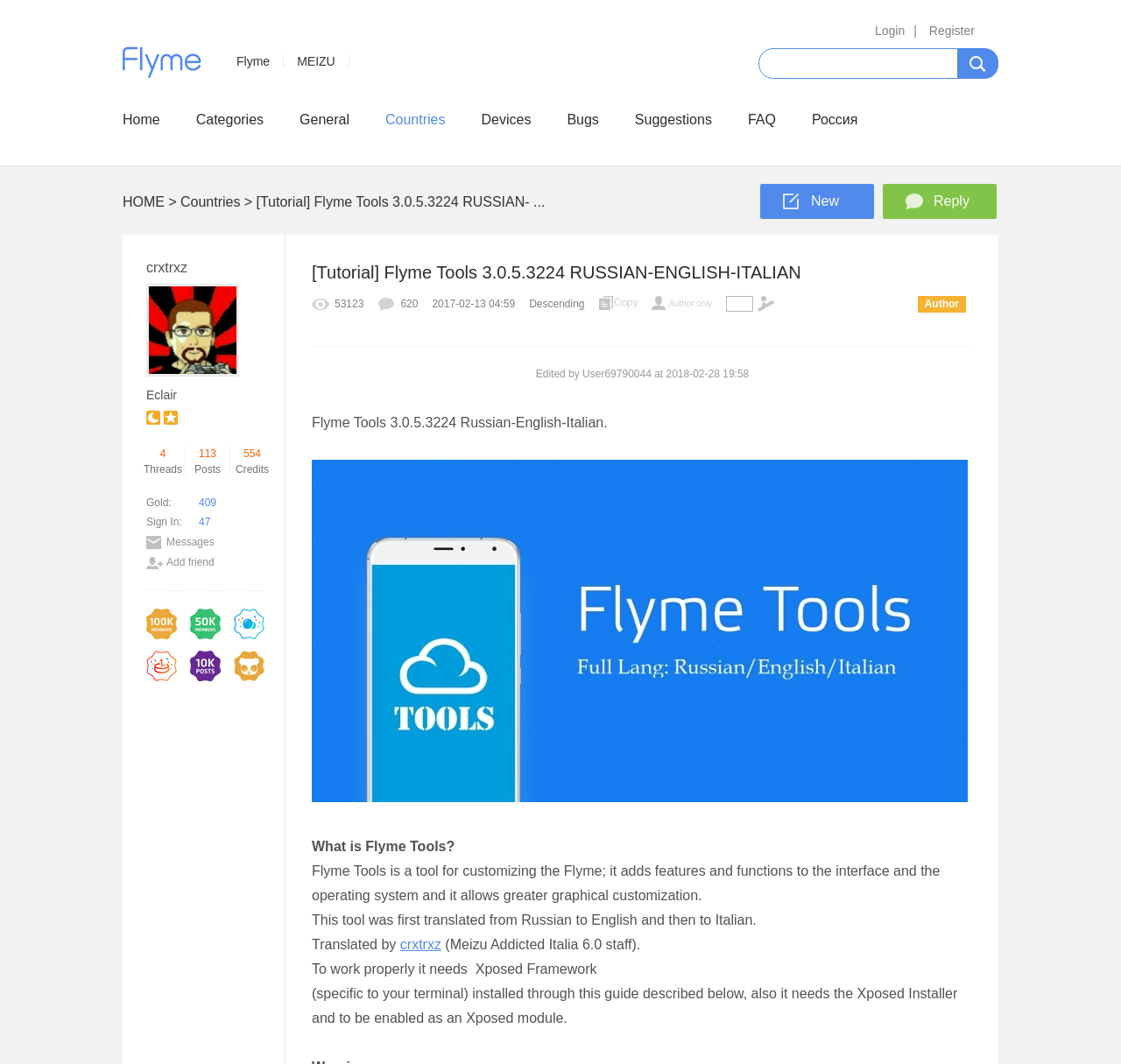Please examine the image and answer the question with a detailed explanation:
What is the level of the forum member?

I found the level of the forum member by looking at the gridcell element that contains the user's information, which is located at the top of the table. The level is a generic element with the text 'Level: 50'.